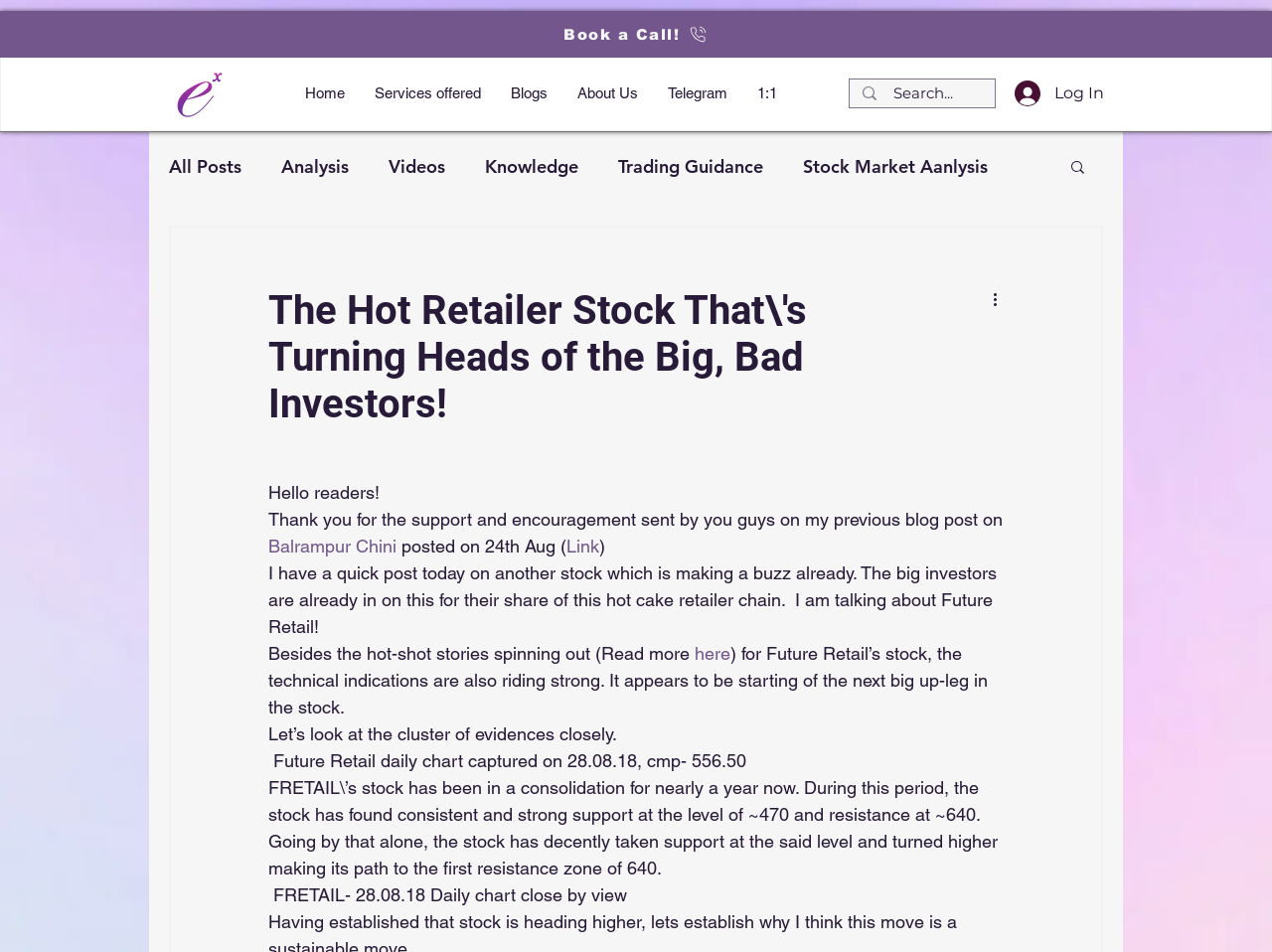Can you find the bounding box coordinates of the area I should click to execute the following instruction: "Log in to the website"?

[0.787, 0.077, 0.871, 0.119]